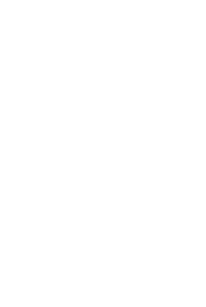In what year was the book published?
We need a detailed and exhaustive answer to the question. Please elaborate.

The year of publication is mentioned in the caption as 2018, which suggests that the book is a relatively recent publication and its content is relevant to contemporary business strategies.